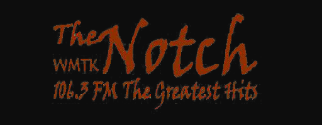Provide a comprehensive description of the image.

The image features the logo of "The Notch," a radio station identified as WMTK 106.3 FM, emphasizing its tagline "The Greatest Hits." The logo is presented in an artistic orange font against a black background, creating a striking contrast that highlights the station's branding. This visual identity suggests a focus on classic music and popular hits, appealing to listeners who appreciate a nostalgic musical experience. The design aims to evoke a sense of familiarity and warmth, indicative of a station dedicated to delivering timeless tracks to its audience.